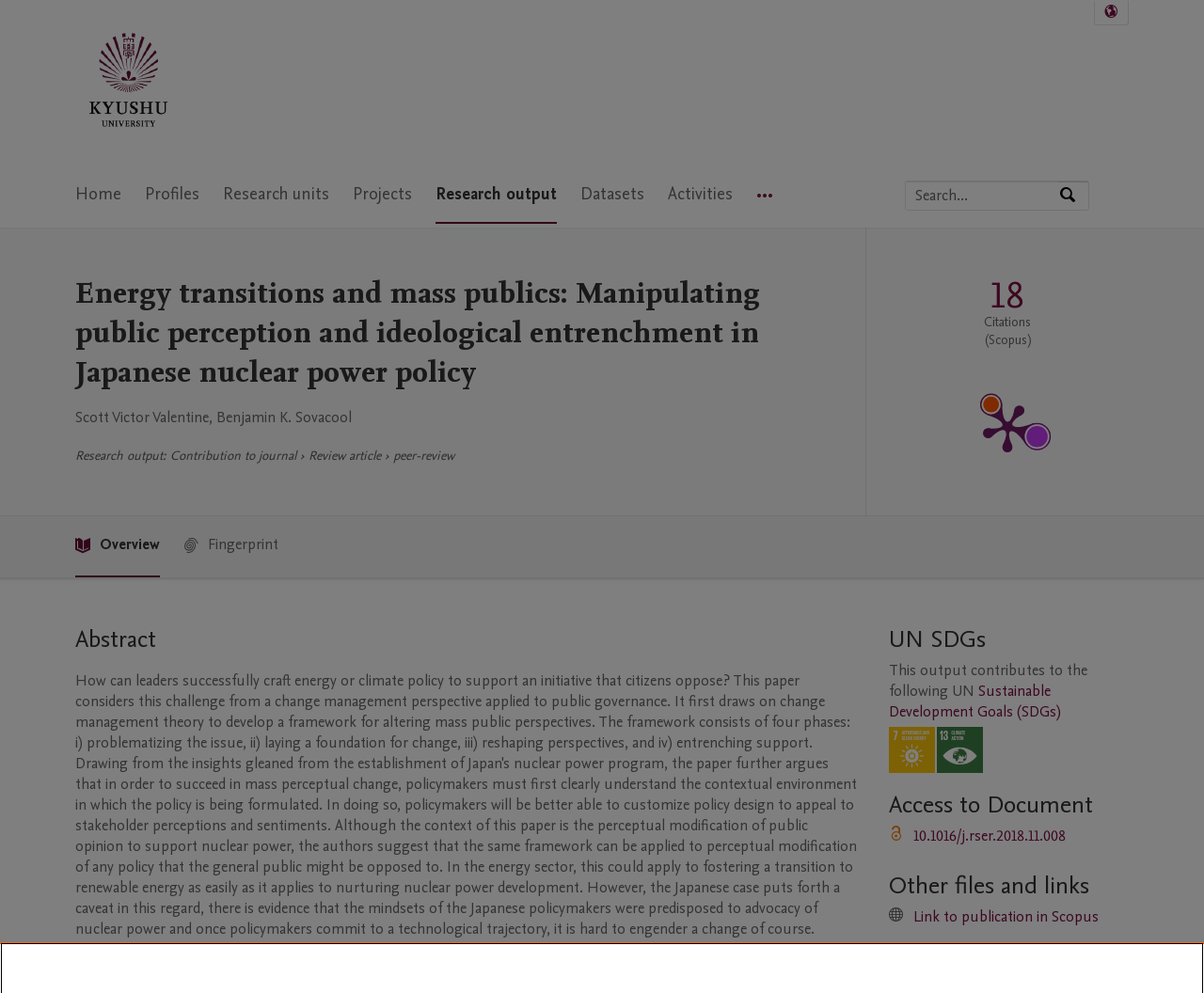How many citations are there according to Scopus?
Provide a comprehensive and detailed answer to the question.

I found the number of citations by looking at the section with the heading 'Publication metrics section', where I saw a link with the text 'Source: Scopus: 18'.